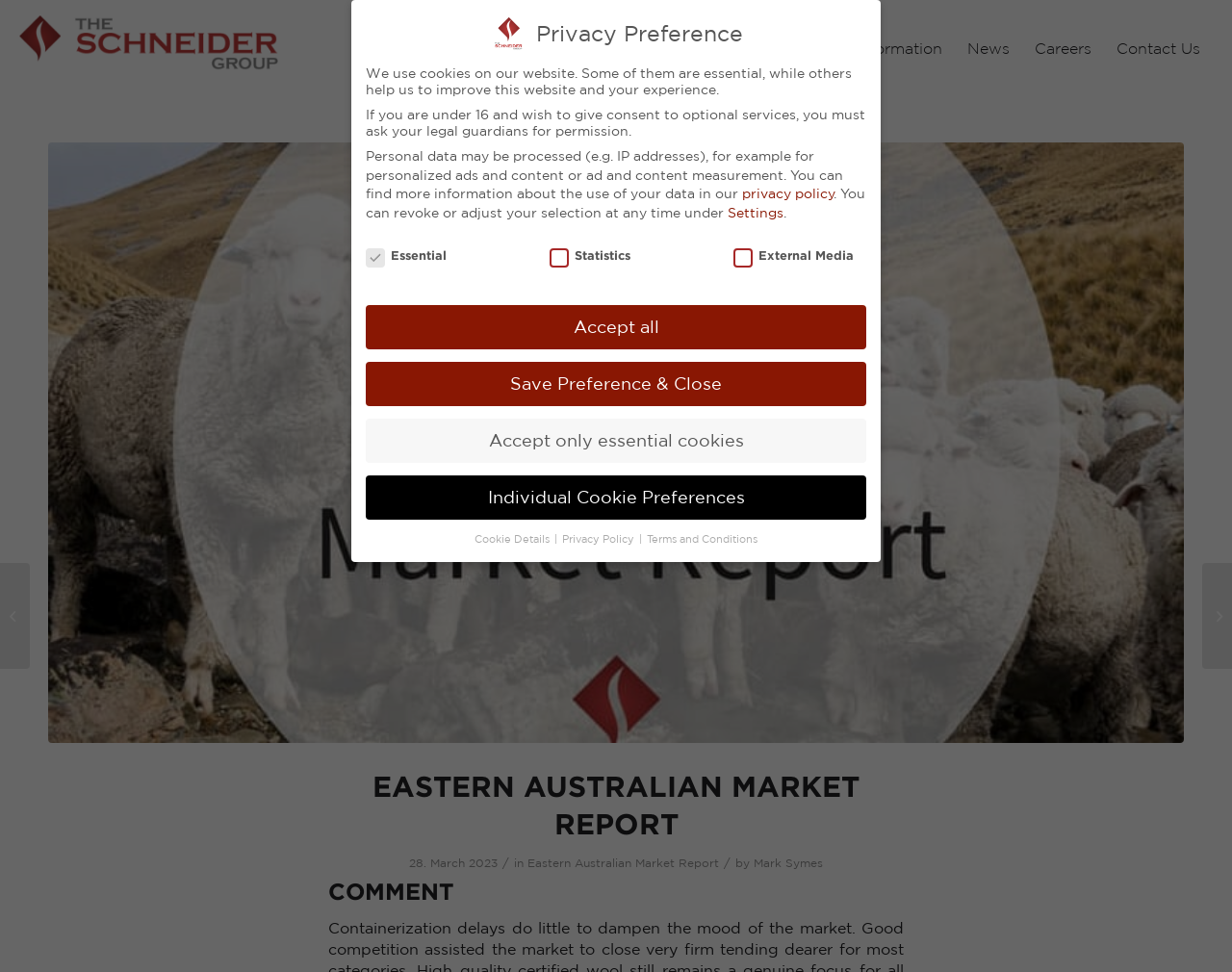Please find the bounding box coordinates of the element that you should click to achieve the following instruction: "Read the 'COMMENT' section". The coordinates should be presented as four float numbers between 0 and 1: [left, top, right, bottom].

[0.266, 0.908, 0.734, 0.93]